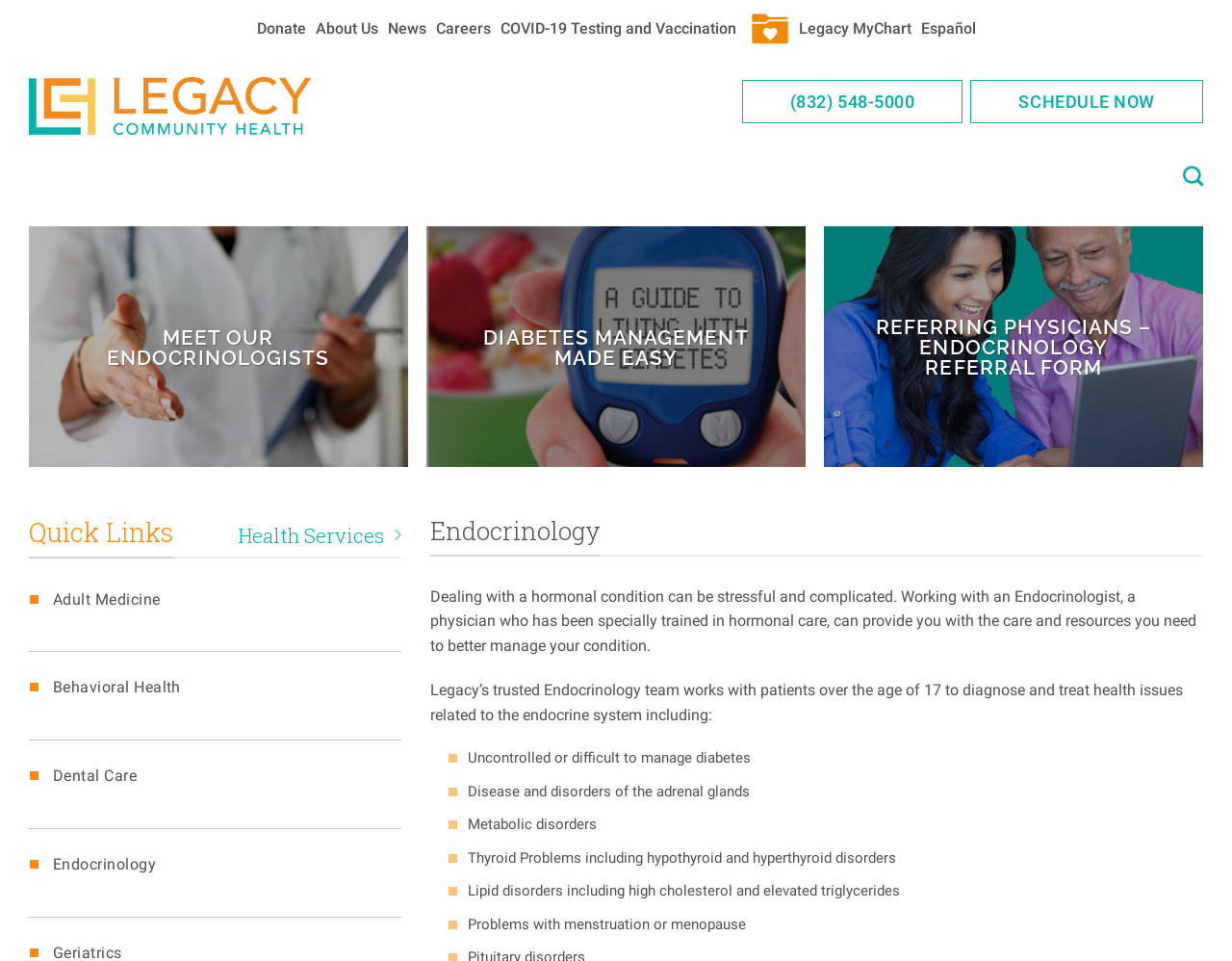Can you specify the bounding box coordinates of the area that needs to be clicked to fulfill the following instruction: "Click to download and complete the referral form"?

[0.698, 0.342, 0.947, 0.373]